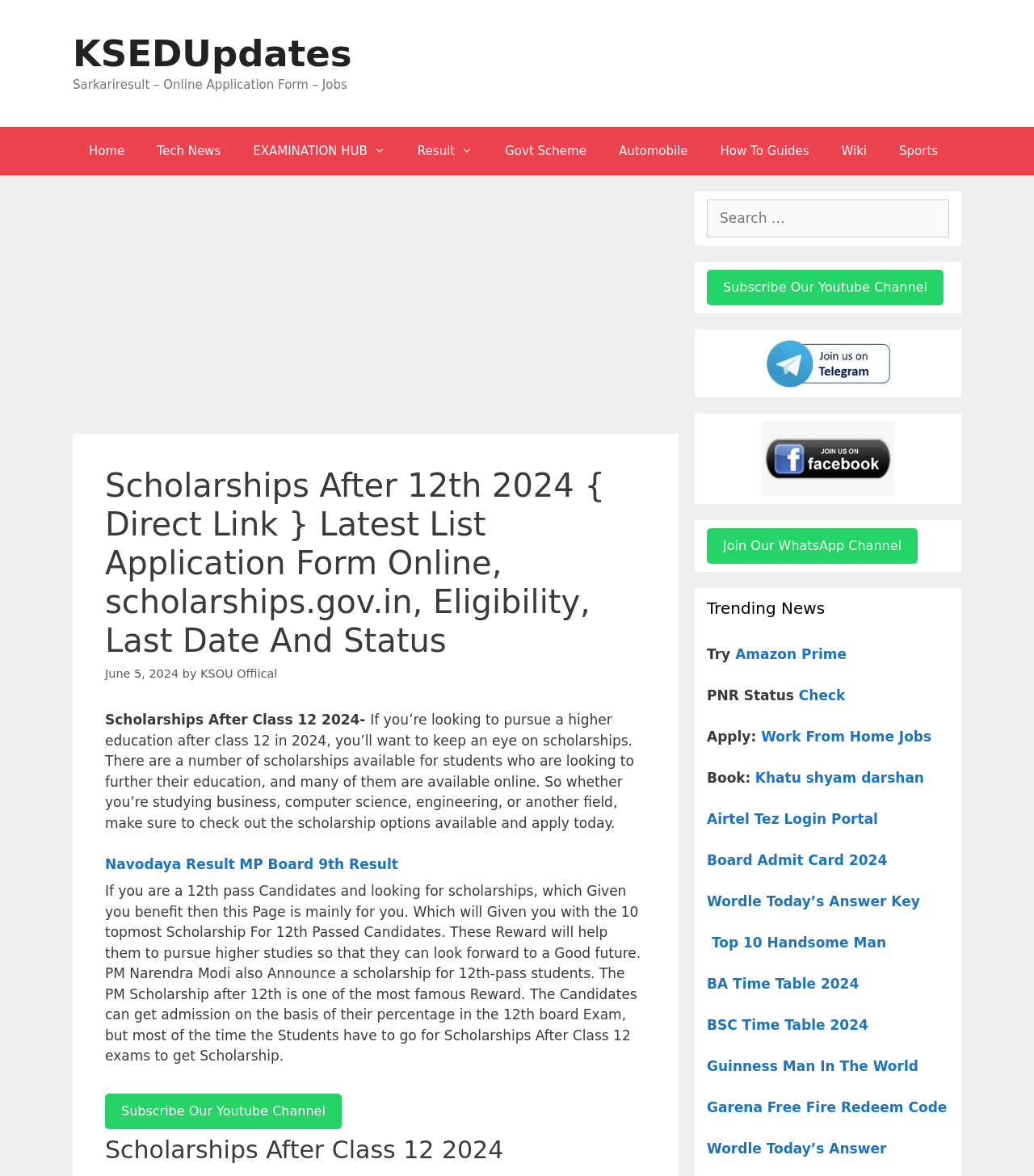What is the date mentioned in the time element?
Refer to the image and give a detailed answer to the question.

I found the time element, which is located near the top of the webpage, and it contains the date 'June 5, 2024'.